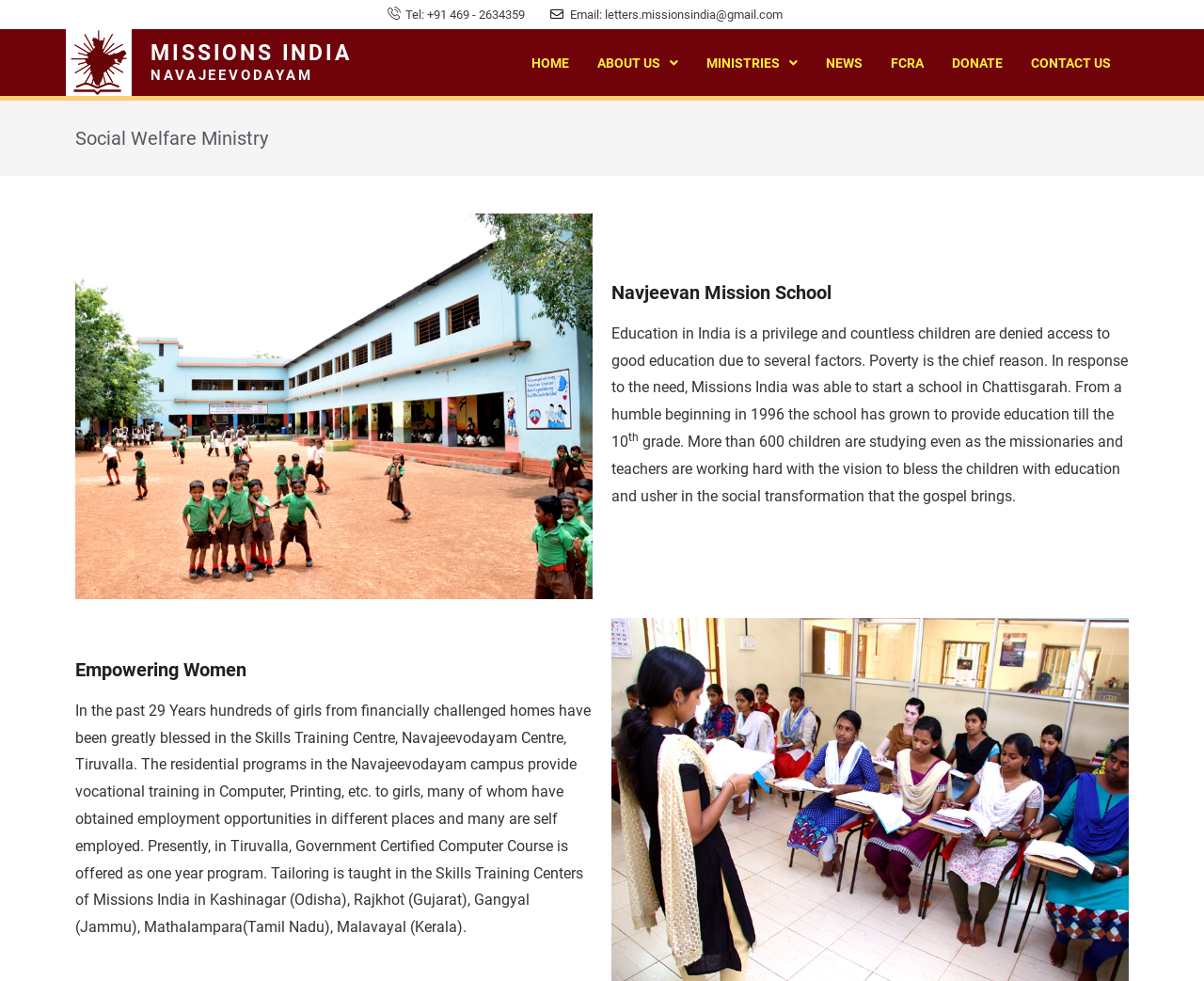What type of training is provided in the Skills Training Centre?
Answer the question with a single word or phrase, referring to the image.

vocational training